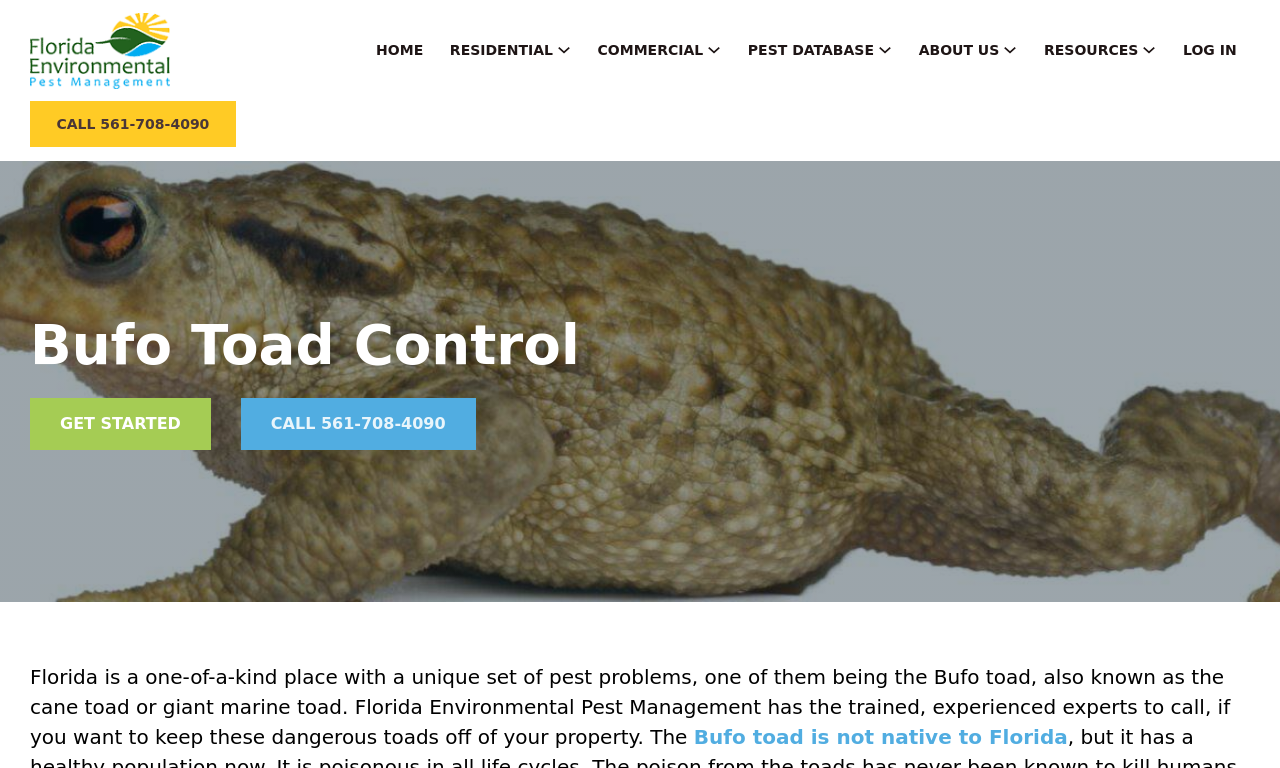Please locate the bounding box coordinates of the element's region that needs to be clicked to follow the instruction: "Call 561-708-4090". The bounding box coordinates should be provided as four float numbers between 0 and 1, i.e., [left, top, right, bottom].

[0.023, 0.132, 0.184, 0.192]